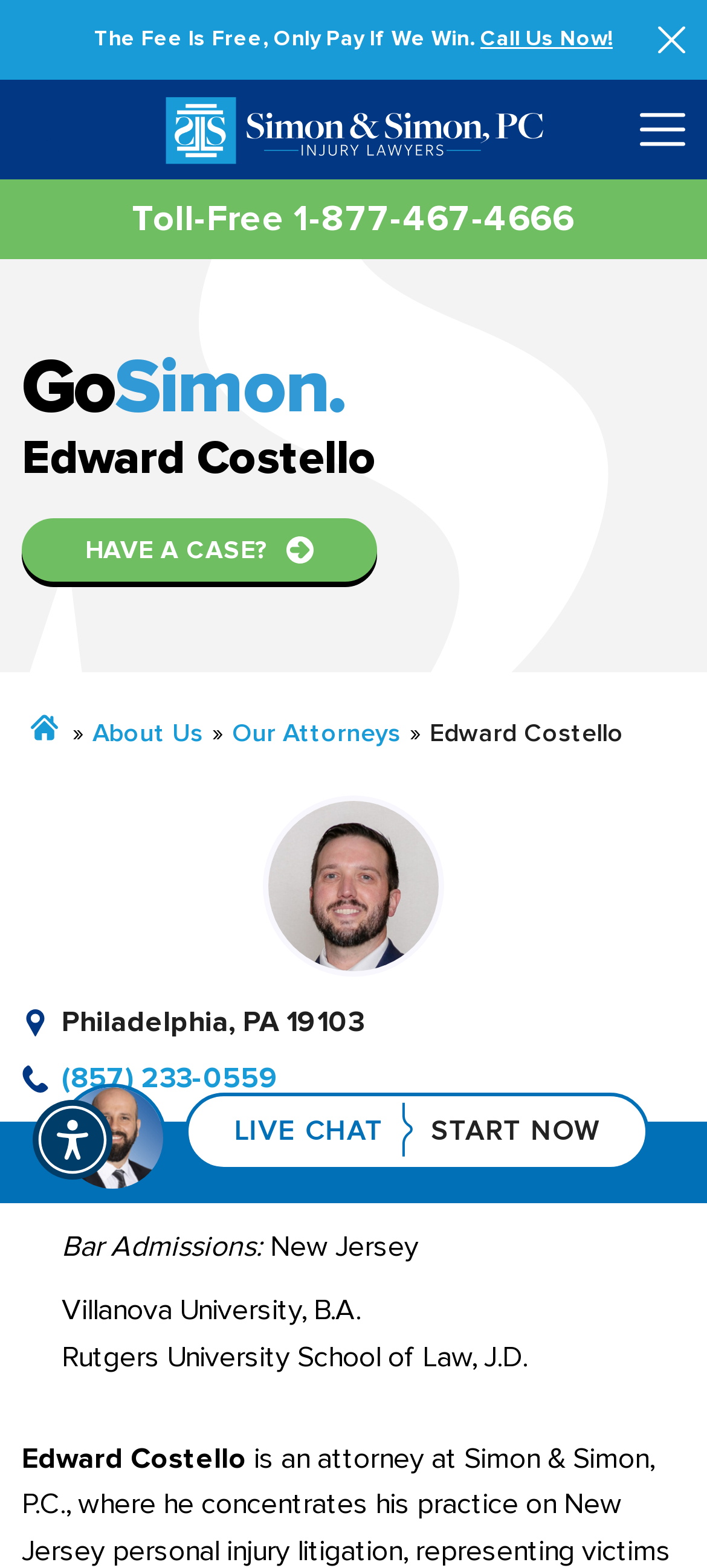Can you find the bounding box coordinates for the element that needs to be clicked to execute this instruction: "Click the 'HAVE A CASE?' link"? The coordinates should be given as four float numbers between 0 and 1, i.e., [left, top, right, bottom].

[0.031, 0.331, 0.533, 0.371]